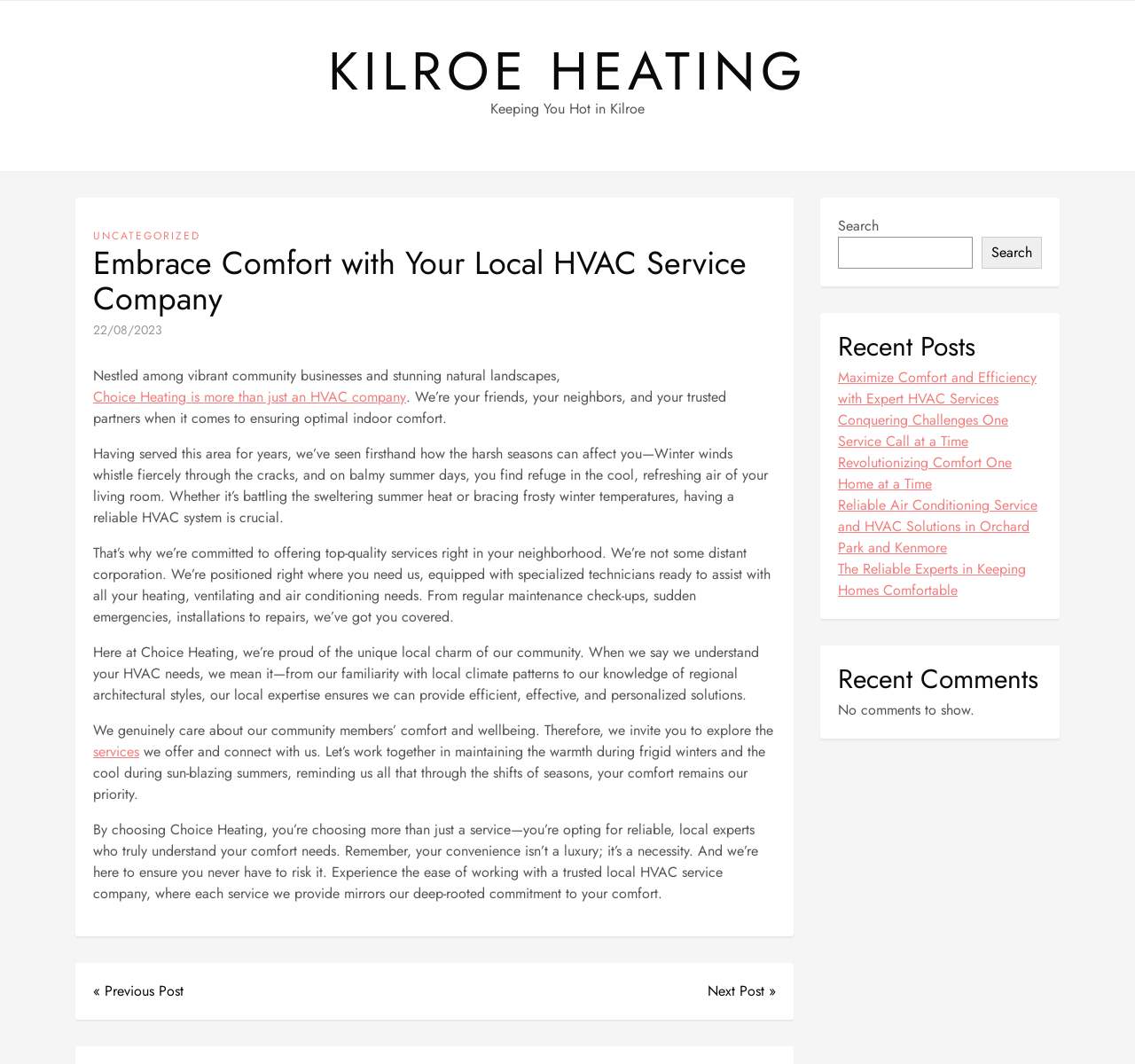Please answer the following question using a single word or phrase: 
What is the purpose of the company?

To provide HVAC services